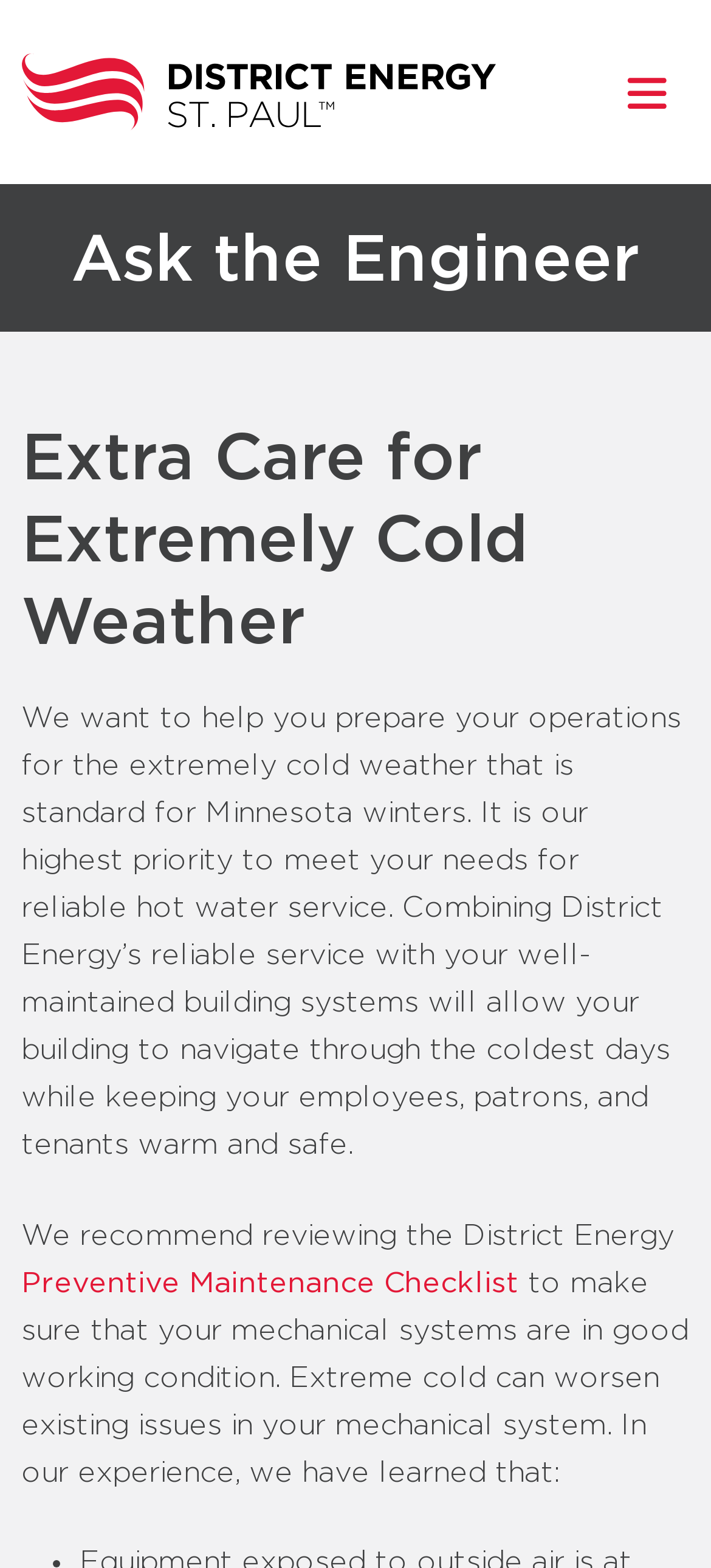What is the priority of District Energy?
Look at the image and answer the question using a single word or phrase.

Reliable hot water service